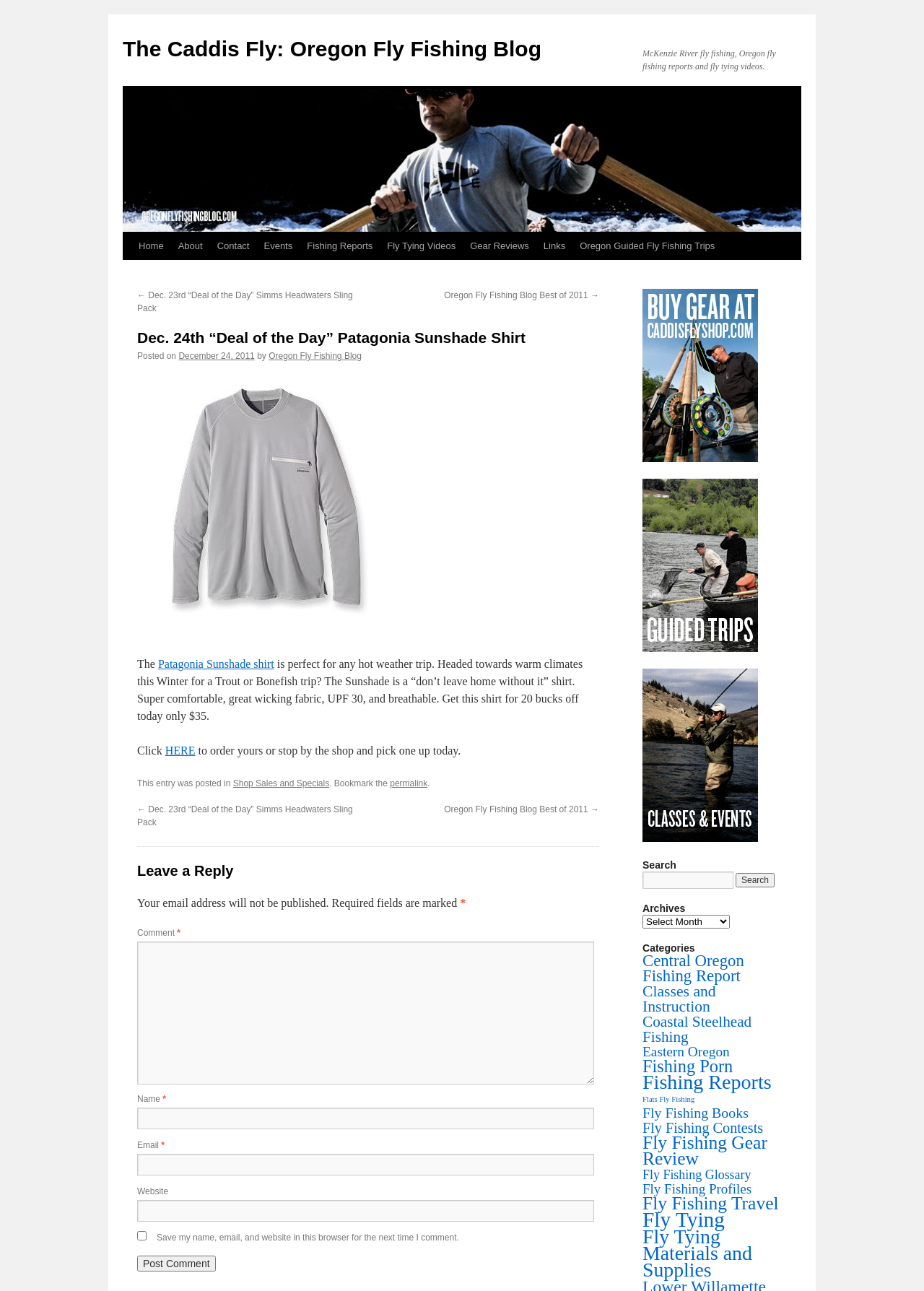Please answer the following question using a single word or phrase: 
How much is the discount on the shirt?

20 bucks off